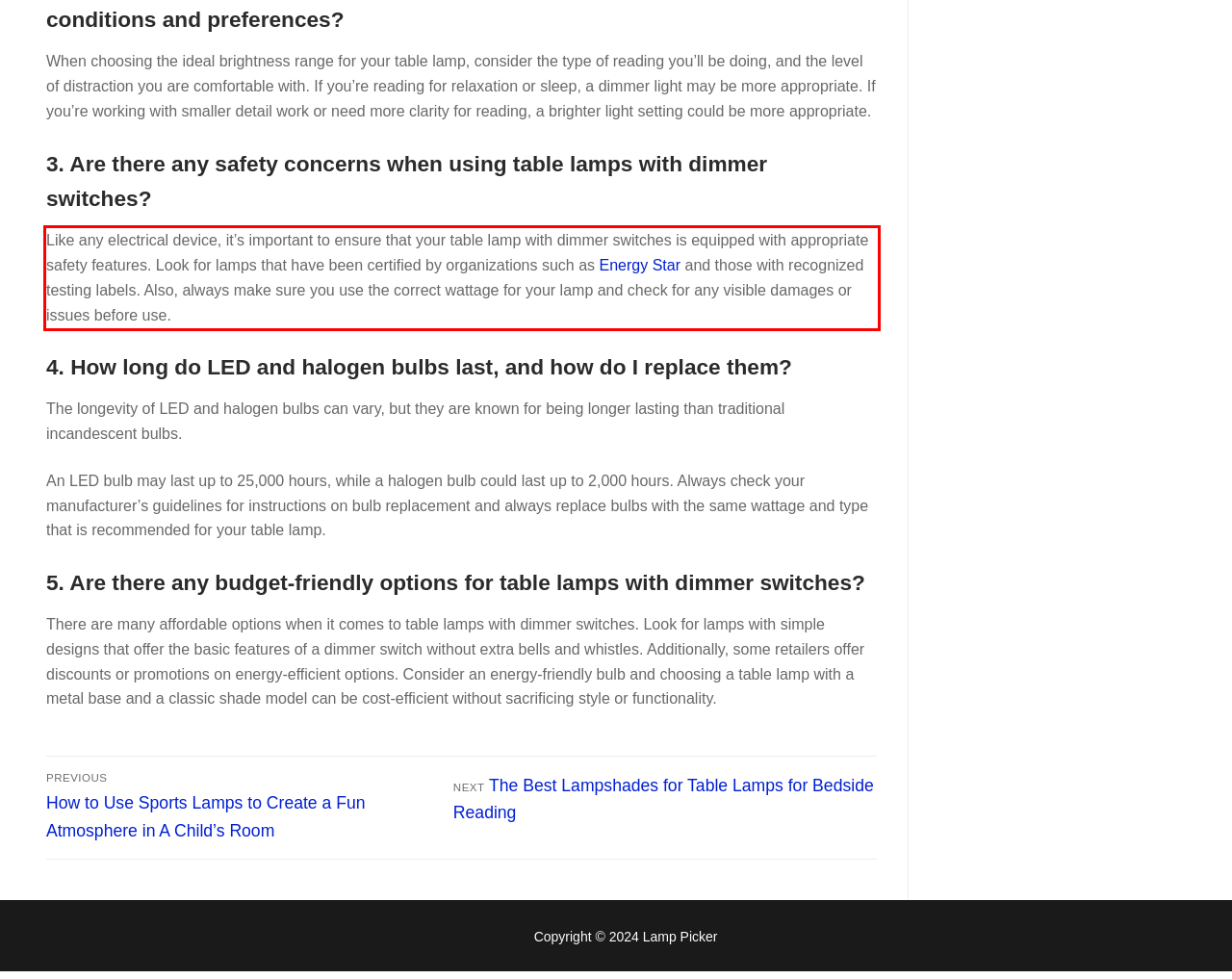With the given screenshot of a webpage, locate the red rectangle bounding box and extract the text content using OCR.

Like any electrical device, it’s important to ensure that your table lamp with dimmer switches is equipped with appropriate safety features. Look for lamps that have been certified by organizations such as Energy Star and those with recognized testing labels. Also, always make sure you use the correct wattage for your lamp and check for any visible damages or issues before use.